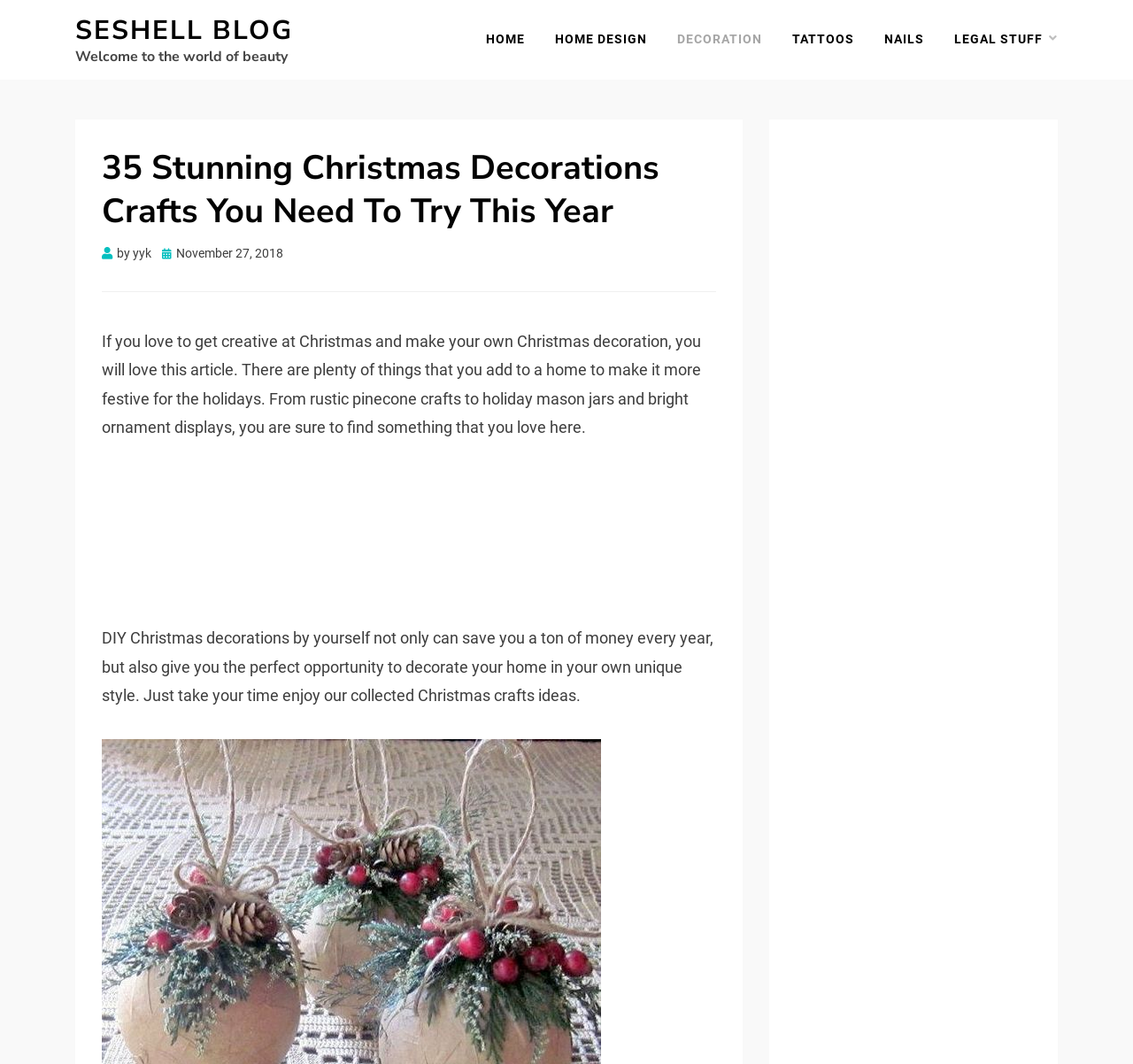Answer the following query with a single word or phrase:
How many categories are listed in the top navigation bar?

6